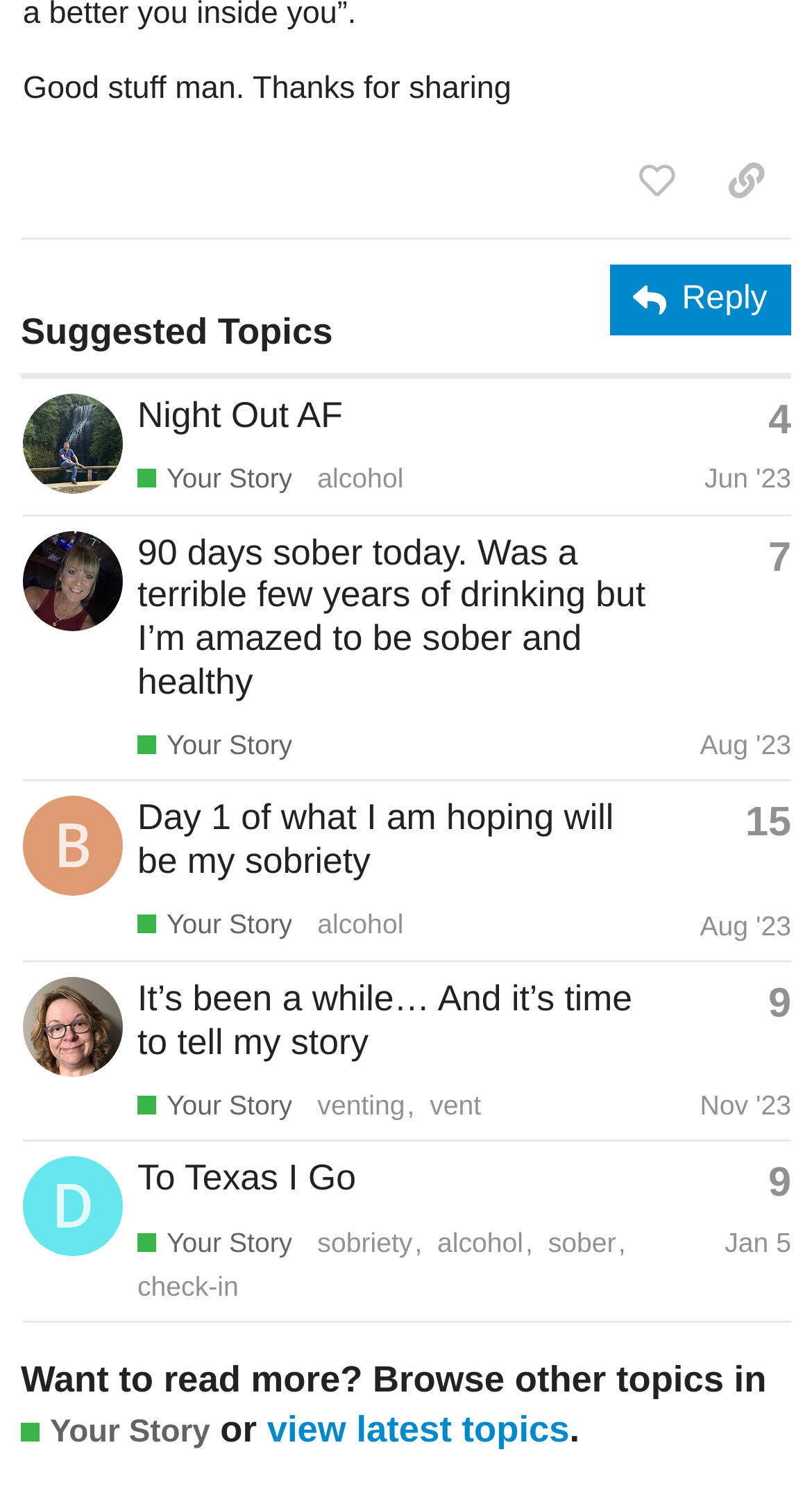What is the category of the topics in this webpage?
Please provide a full and detailed response to the question.

I looked at the heading element with the text 'Suggested Topics' and found a link element with the text 'Your Story', which indicates the category of the topics in this webpage.